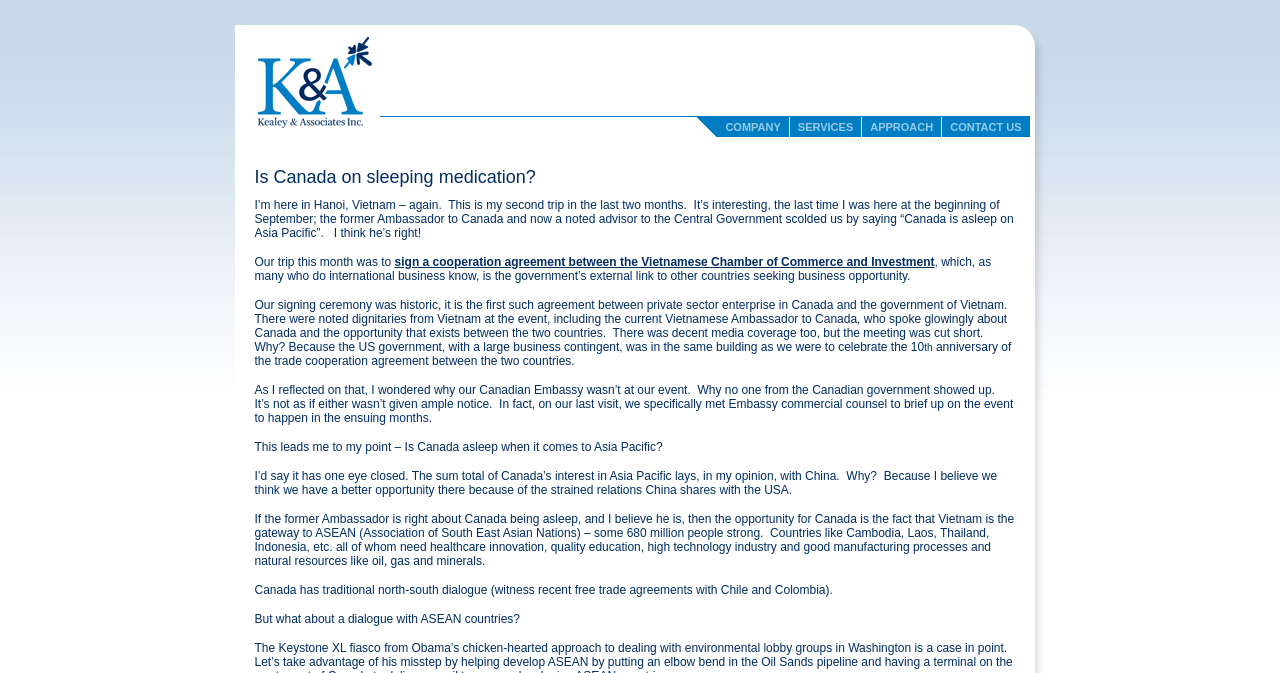Give a full account of the webpage's elements and their arrangement.

The webpage appears to be a blog post or article discussing Canada's relationship with Asia Pacific, particularly Vietnam. At the top of the page, there is a heading with the title "Is Canada on sleeping medication?" followed by a link with the same text. Below this, there is a navigation menu with links to "COMPANY", "SERVICES", "APPROACH", and "CONTACT US".

The main content of the page is a lengthy article written in a conversational tone. The author begins by describing their second trip to Hanoi, Vietnam, and mentions a cooperation agreement between the Vietnamese Chamber of Commerce and Investment and a Canadian private sector enterprise. The author notes that this is a historic agreement and that there was decent media coverage, but the meeting was cut short due to a US government event in the same building.

The author then reflects on the absence of the Canadian Embassy and government officials at their event, despite being given ample notice. This leads to the author's main point: whether Canada is asleep when it comes to Asia Pacific. The author believes that Canada has one eye closed, with most of its interest in Asia Pacific focused on China. However, the author suggests that Vietnam is the gateway to ASEAN (Association of South East Asian Nations) and that Canada has an opportunity to engage with these countries, which need healthcare innovation, quality education, and other resources.

Throughout the article, there are no images, but there are several paragraphs of text with varying lengths. The text is organized in a single column, with no clear sections or subheadings. The author's writing style is informal and conversational, with a tone that is both reflective and inquiring.